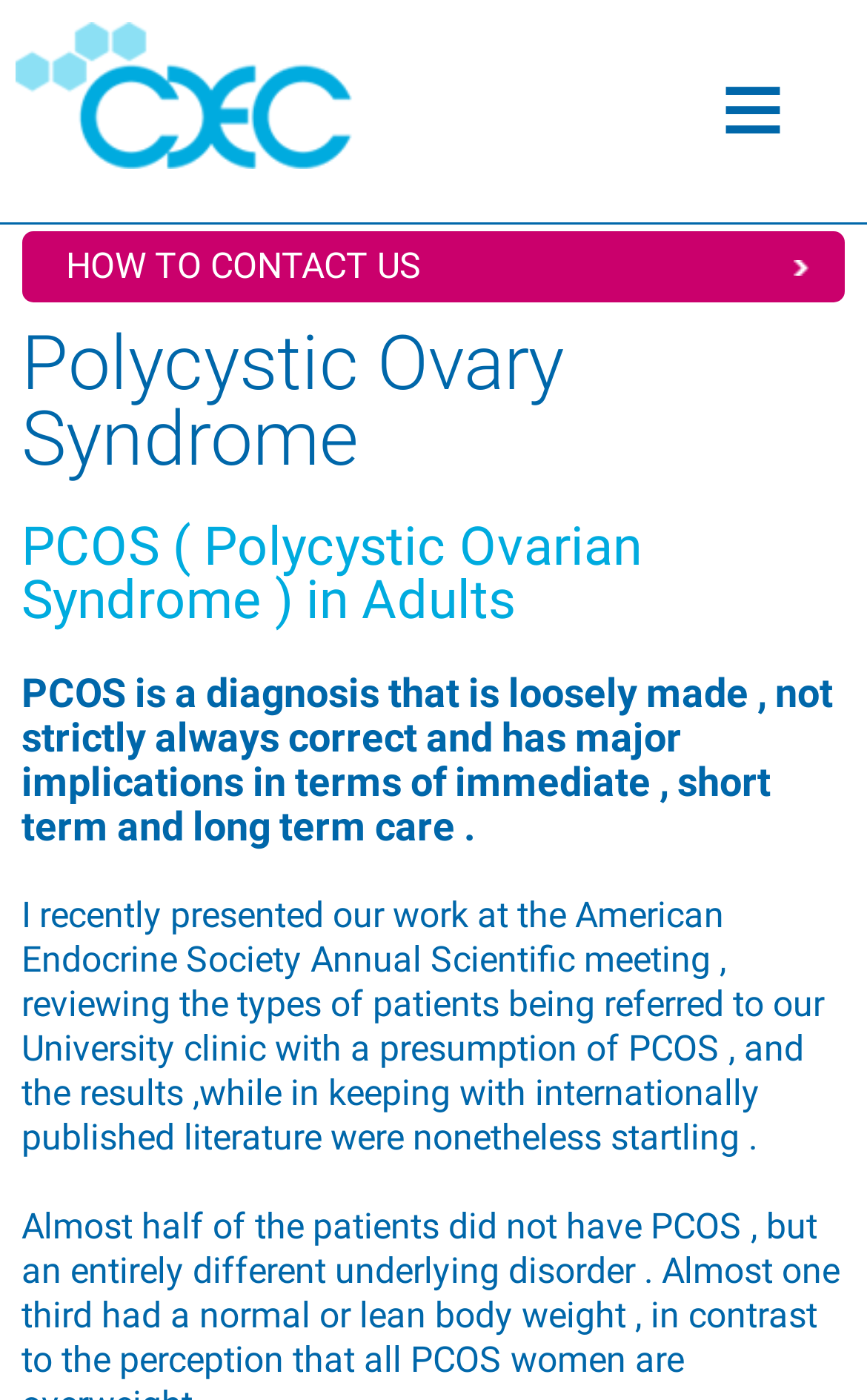Given the following UI element description: "HOW TO CONTACT US", find the bounding box coordinates in the webpage screenshot.

[0.025, 0.165, 0.975, 0.216]